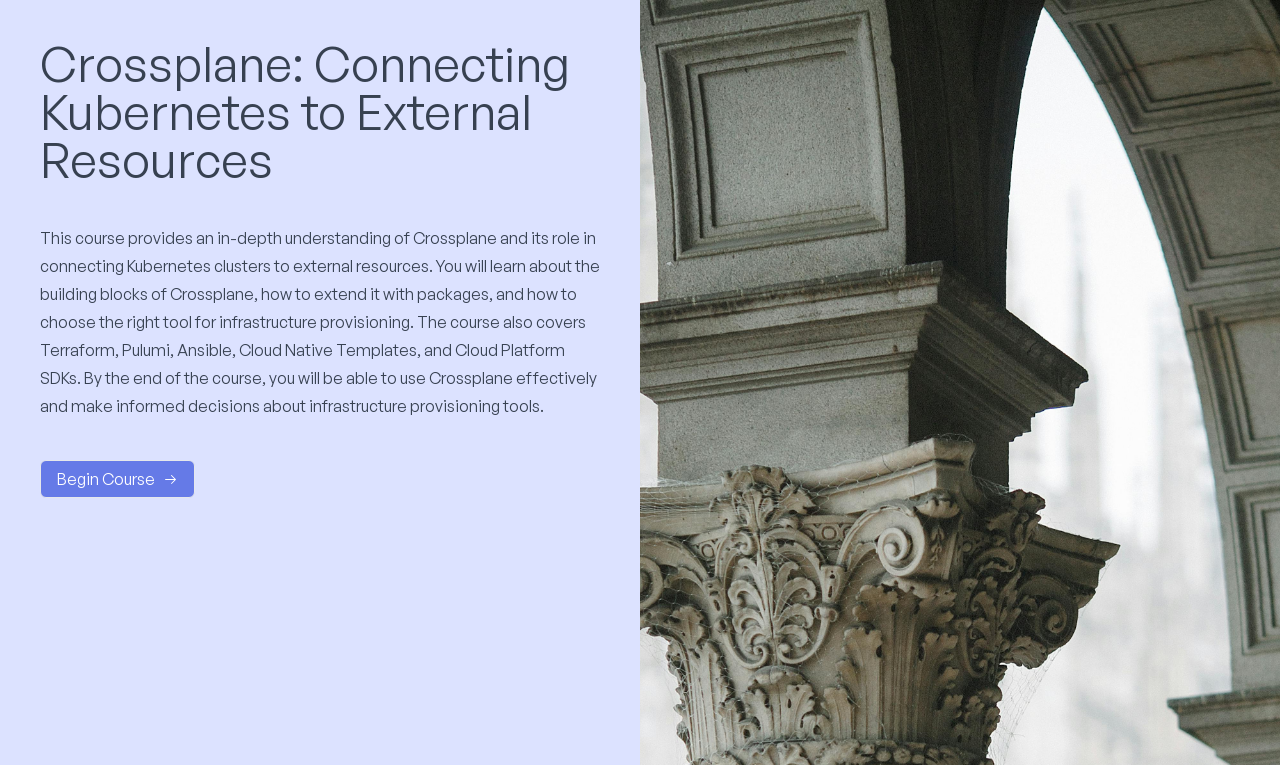Find the main header of the webpage and produce its text content.

Crossplane: Connecting Kubernetes to External Resources